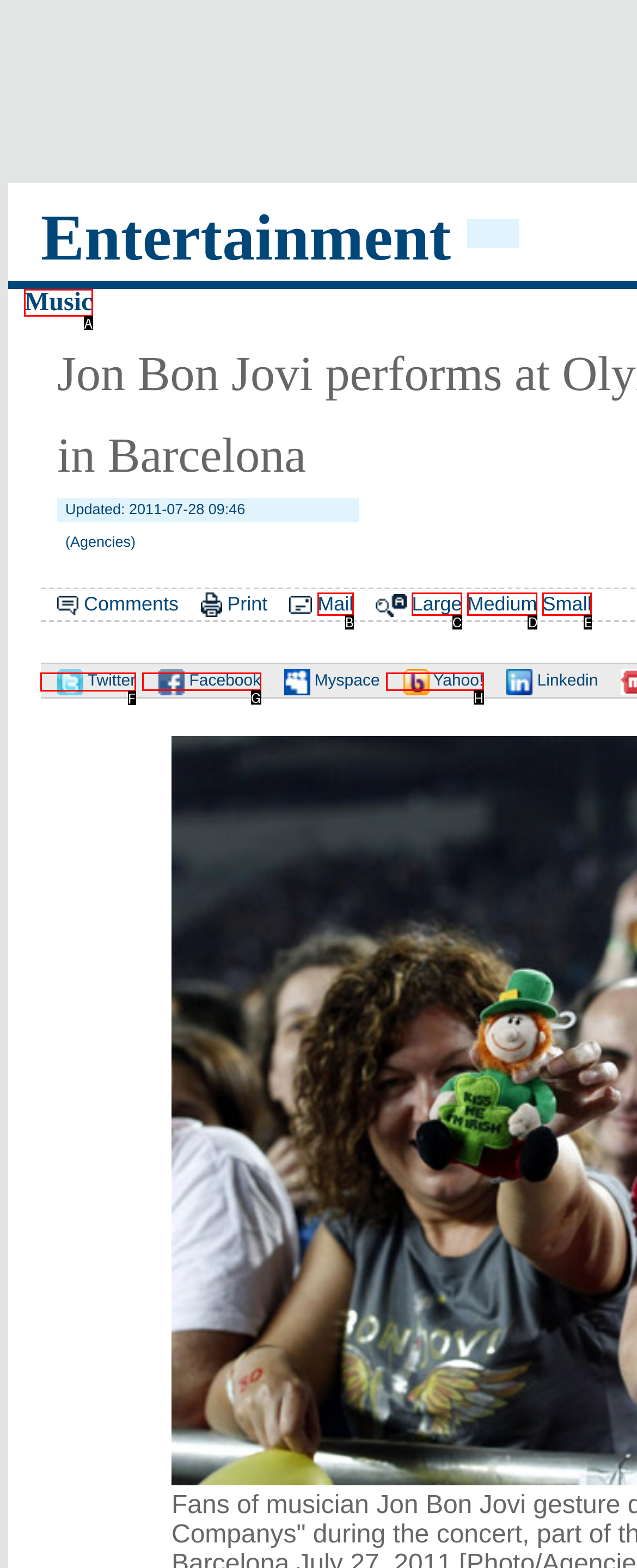Identify the HTML element to click to fulfill this task: Share on Twitter
Answer with the letter from the given choices.

F